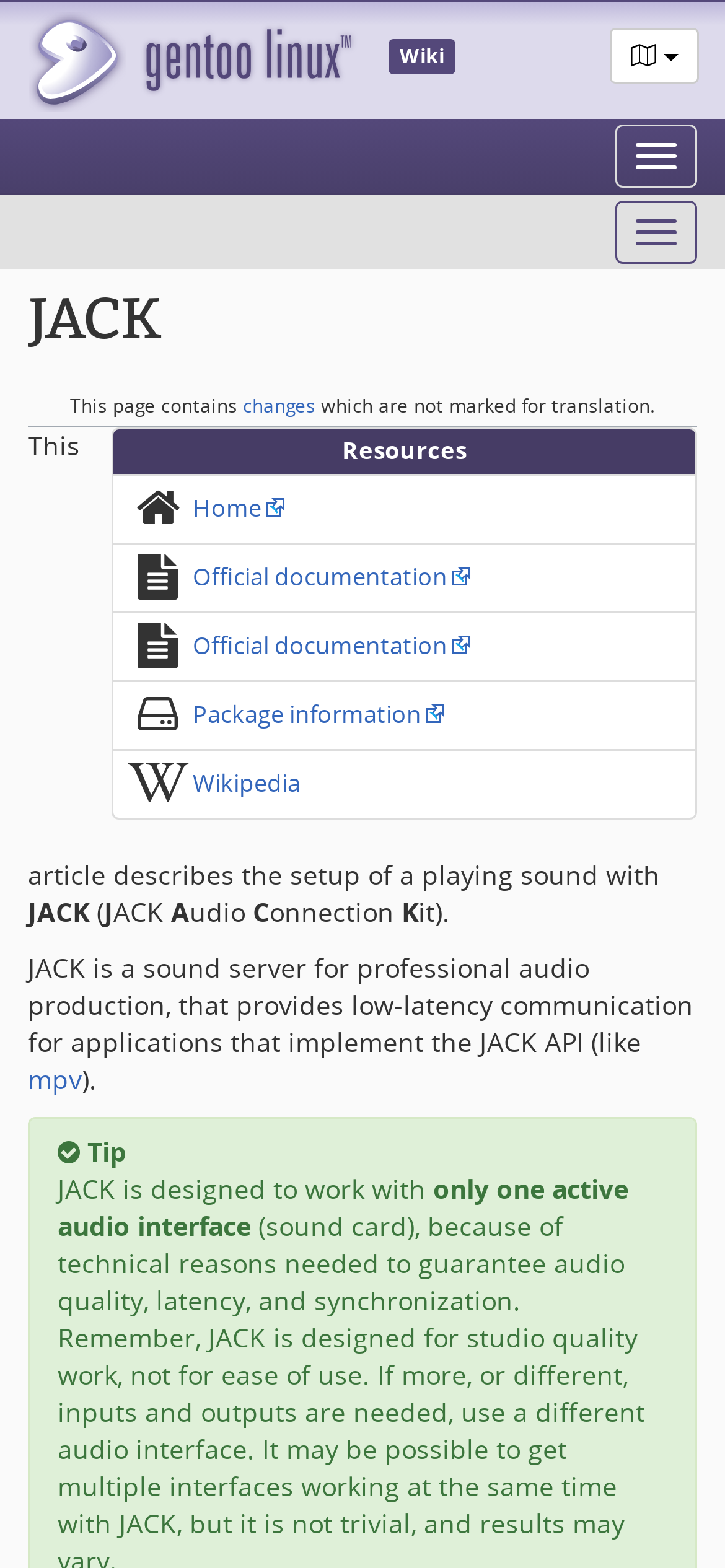Generate a thorough description of the webpage.

The webpage is about JACK, a sound server for professional audio production, on the Gentoo wiki. At the top left, there is a Gentoo Linux logo, and next to it, the text "Wiki" is displayed. On the top right, there are two toggle navigation buttons. 

Below the logo, the main title "JACK" is prominently displayed. Underneath, there are two links "Jump to:navigation" and "Jump to:search". 

The page then describes the setup of a playing sound with JACK, with a paragraph of text explaining its functionality. The text is divided into several sections, with some words and phrases highlighted as links, such as "changes" and "mpv". 

On the left side, there is a menu with links to "Home", "Official documentation", "Package information", and "Wikipedia". 

The overall content of the page is focused on providing information about JACK, its setup, and its functionality, with a formal and informative tone.